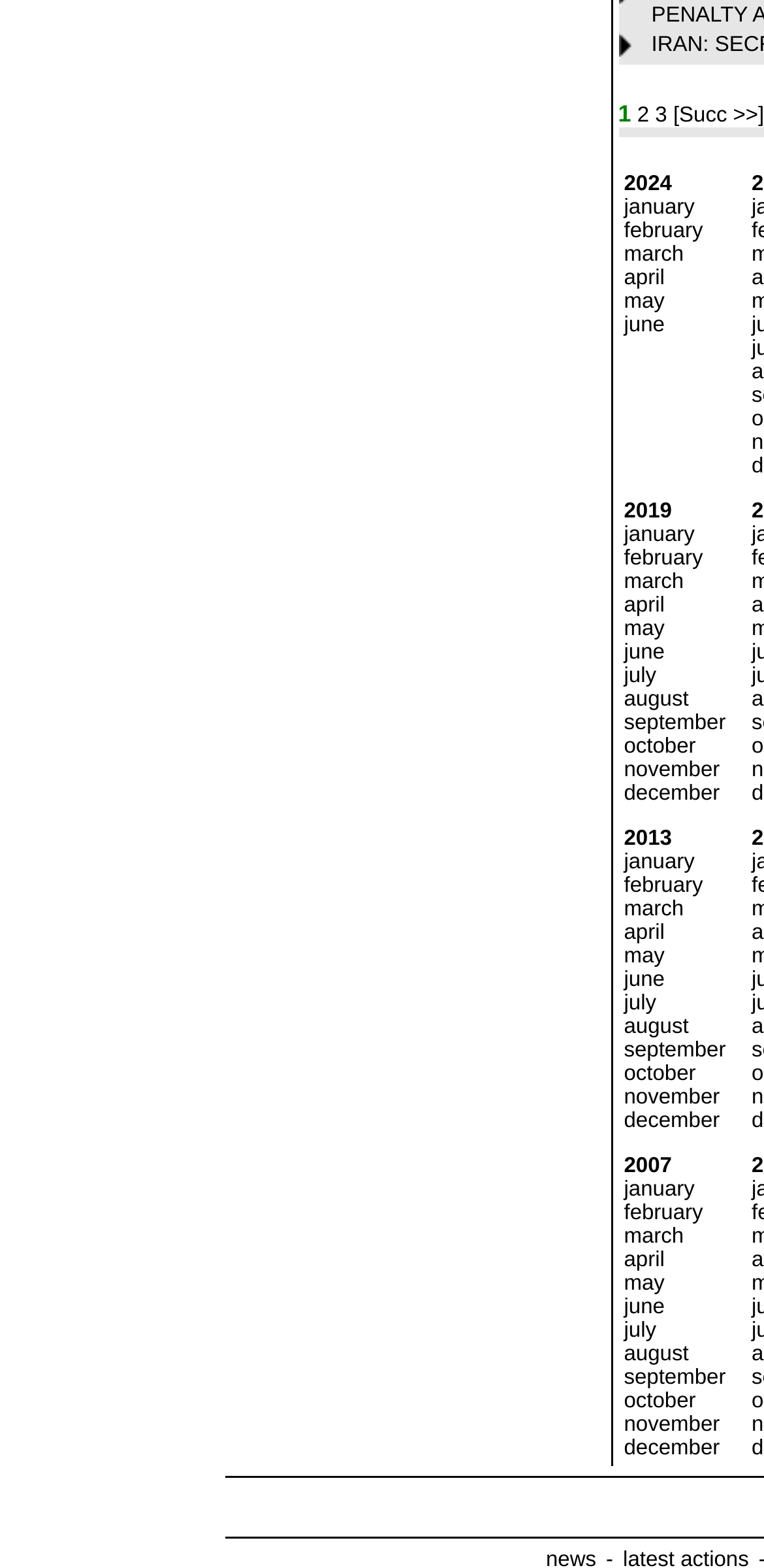Please determine the bounding box coordinates of the element to click in order to execute the following instruction: "Visit the Barnard Archives website". The coordinates should be four float numbers between 0 and 1, specified as [left, top, right, bottom].

None